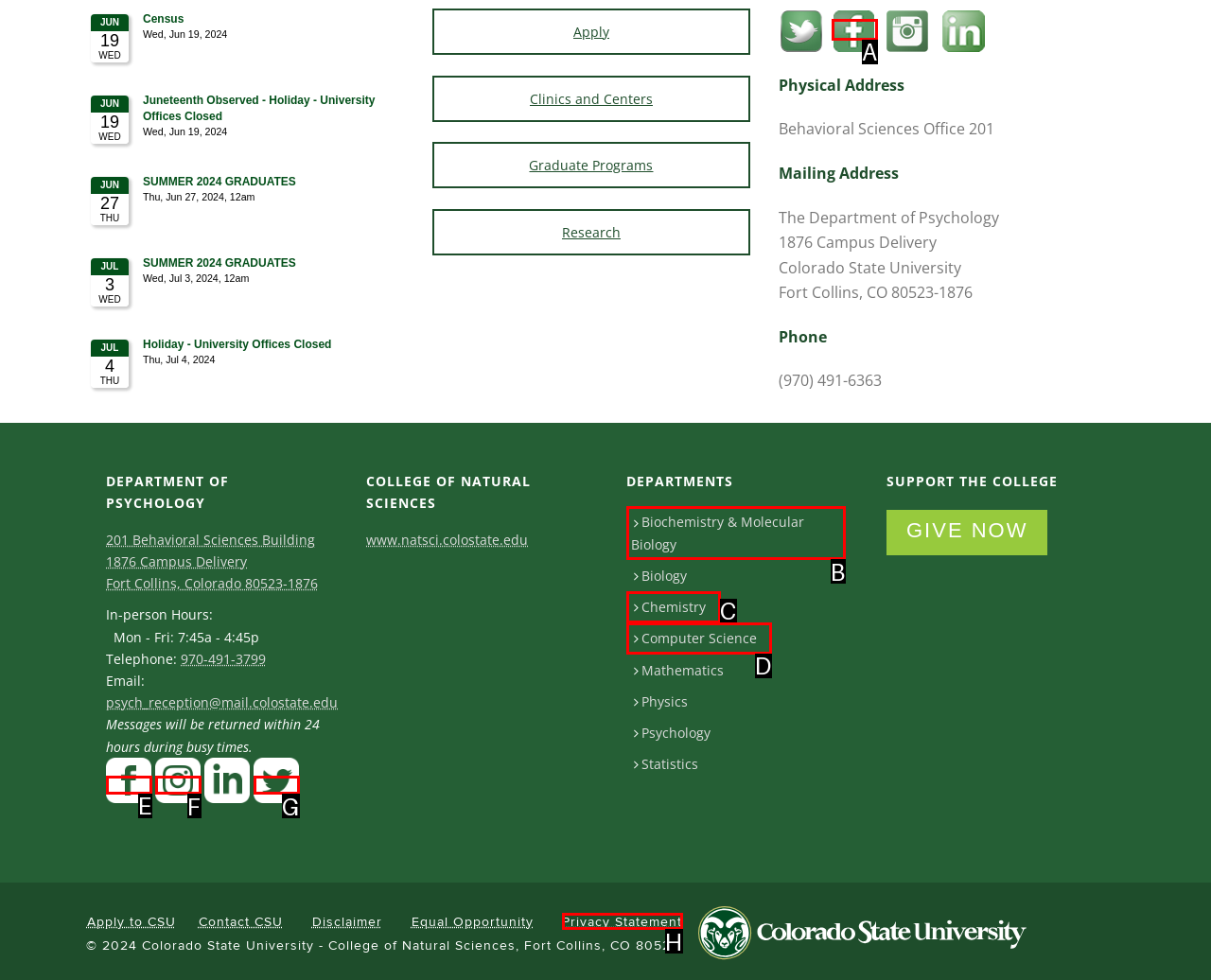Select the appropriate HTML element to click for the following task: Go to Facebook
Answer with the letter of the selected option from the given choices directly.

E